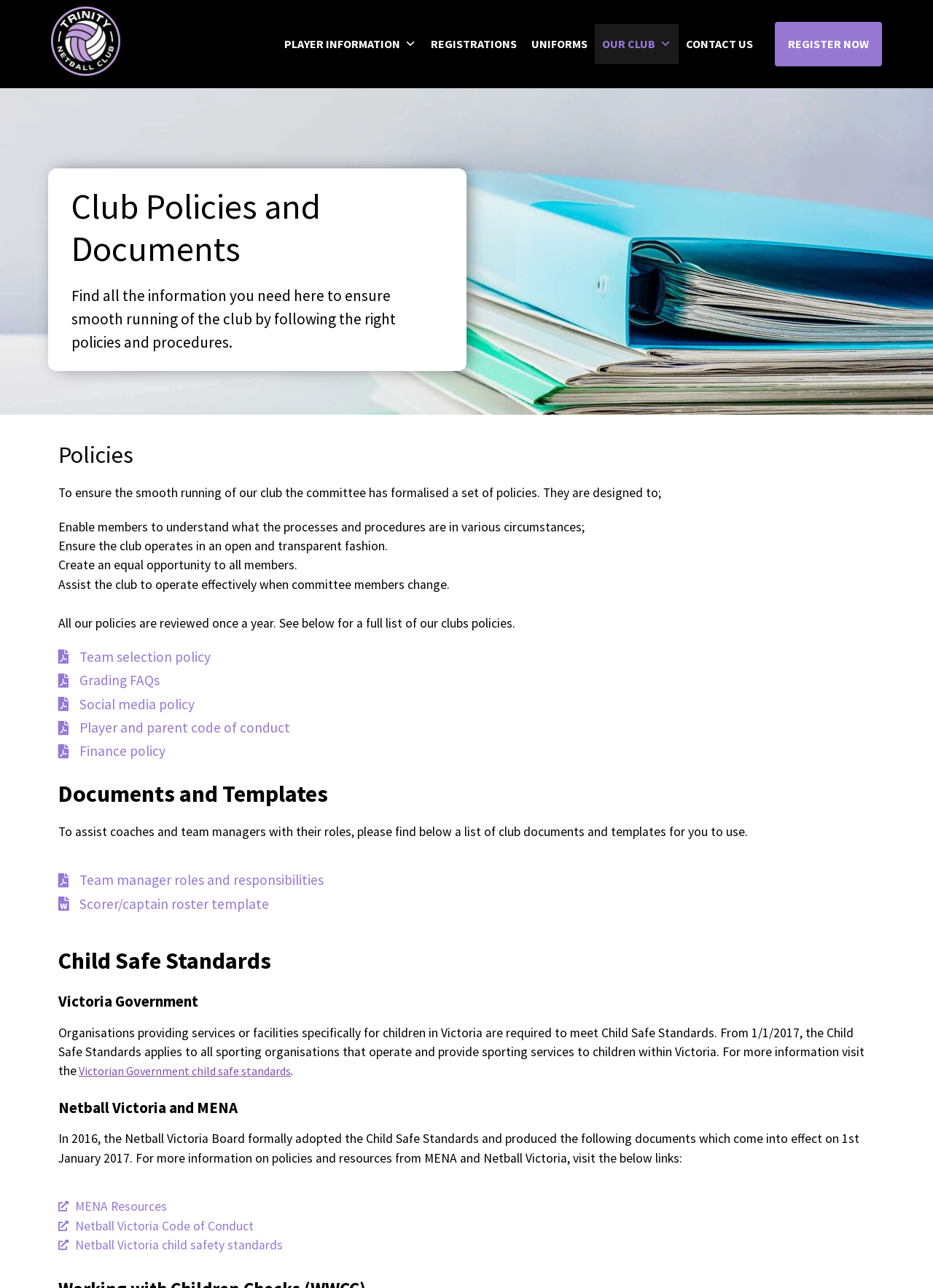Answer the question using only one word or a concise phrase: What is the name of the link related to child safety standards?

Victorian Government child safe standards